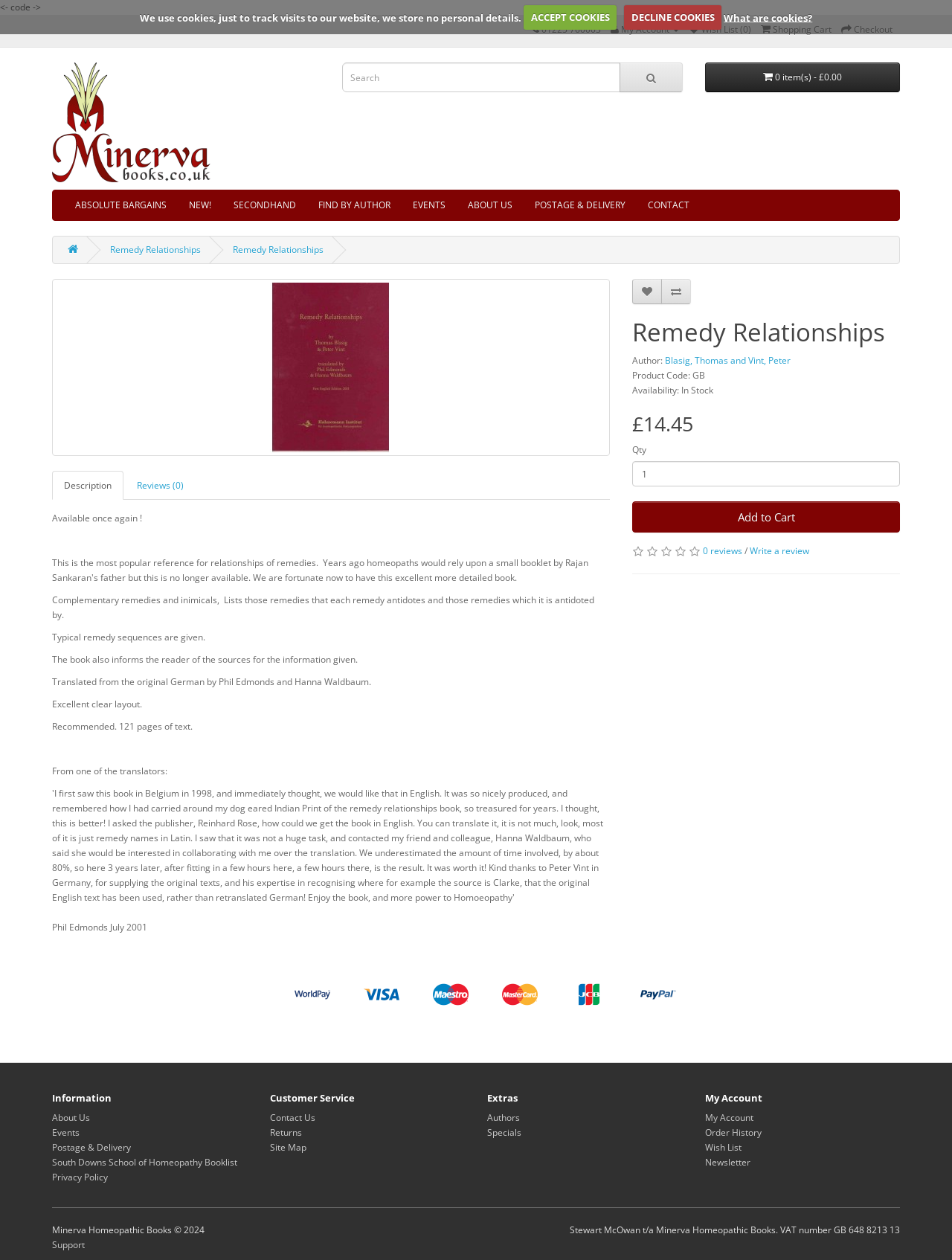Can you give a comprehensive explanation to the question given the content of the image?
What is the availability of the book?

I found the availability of the book by looking at the section with the heading 'Remedy Relationships' and finding the text 'Availability: In Stock', which indicates that the book is currently in stock.